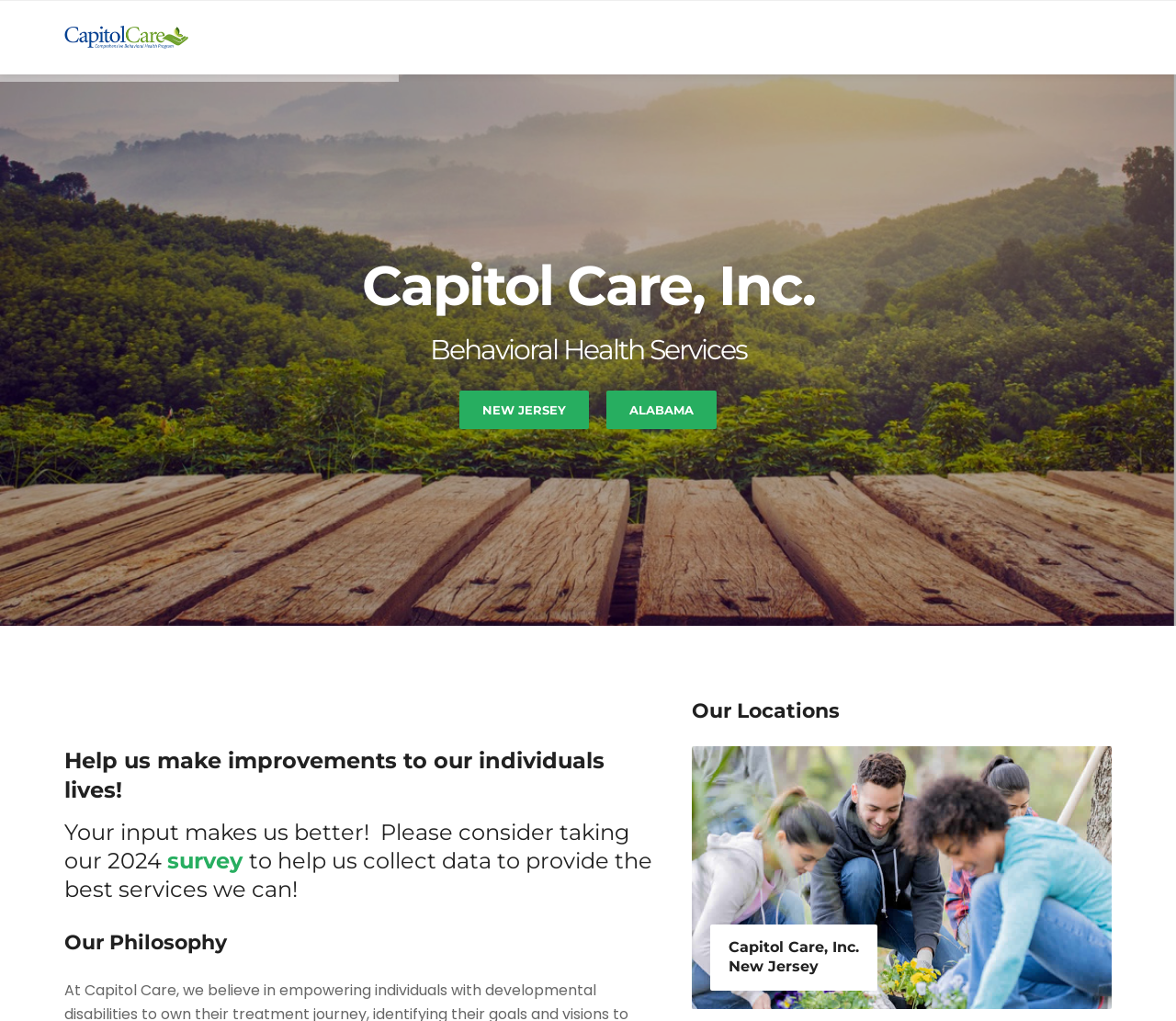From the given element description: "survey", find the bounding box for the UI element. Provide the coordinates as four float numbers between 0 and 1, in the order [left, top, right, bottom].

[0.142, 0.83, 0.206, 0.856]